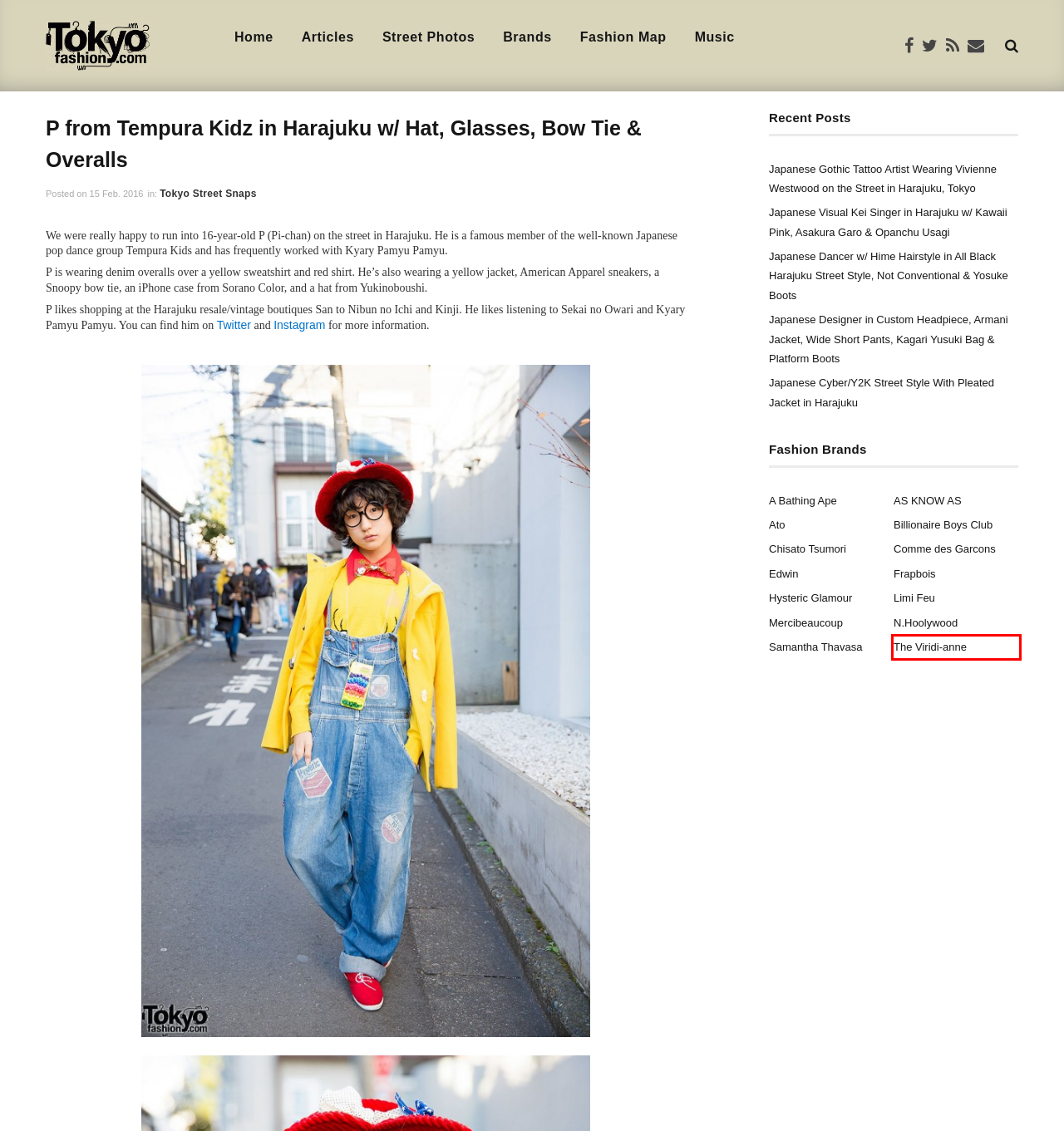You are given a screenshot of a webpage with a red rectangle bounding box. Choose the best webpage description that matches the new webpage after clicking the element in the bounding box. Here are the candidates:
A. Samantha Thavasa
B. Japanese Visual Kei Singer in Harajuku w/ Kawaii Pink, Asakura Garo & Opanchu Usagi – Tokyo Fashion
C. Mercibeaucoup
D. Brands – Tokyo Fashion
E. The Viridi-anne
F. Articles – Tokyo Fashion
G. Music & Japanese Street Fashion – Tokyo Fashion
H. Edwin

E